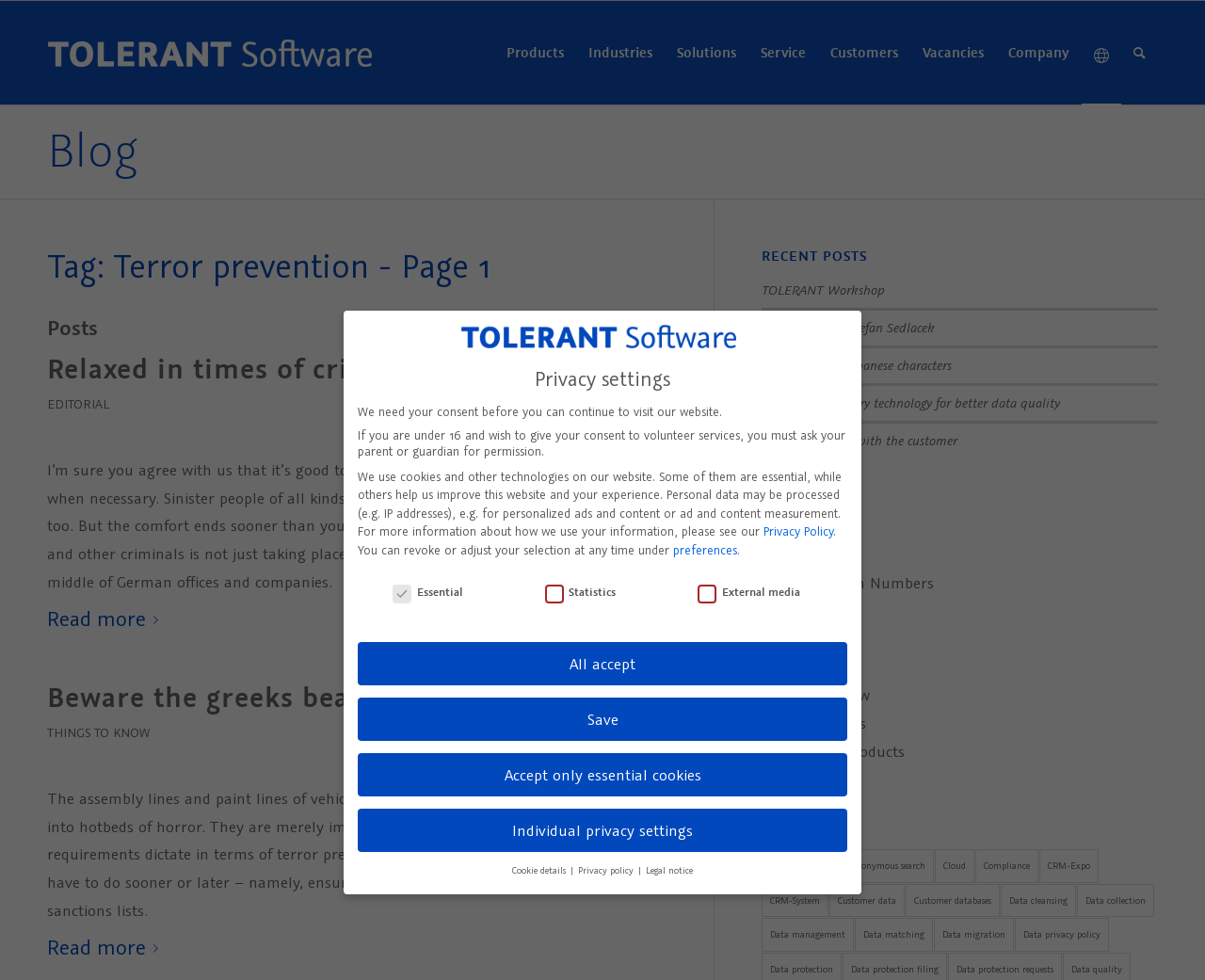Using the format (top-left x, top-left y, bottom-right x, bottom-right y), and given the element description, identify the bounding box coordinates within the screenshot: aria-label="instagram"

None